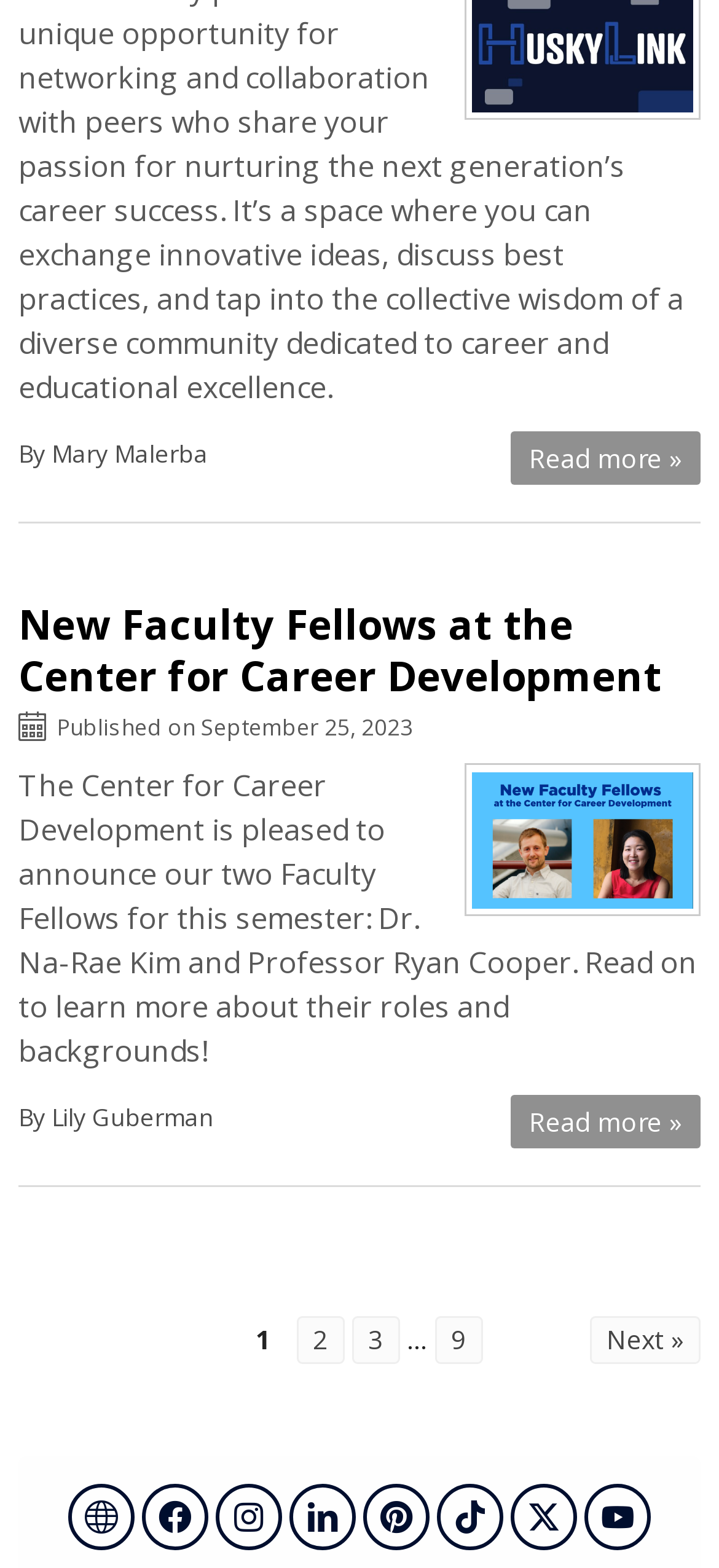Locate the bounding box coordinates of the clickable area needed to fulfill the instruction: "Read more about Career Champions Directory".

[0.71, 0.275, 0.974, 0.309]